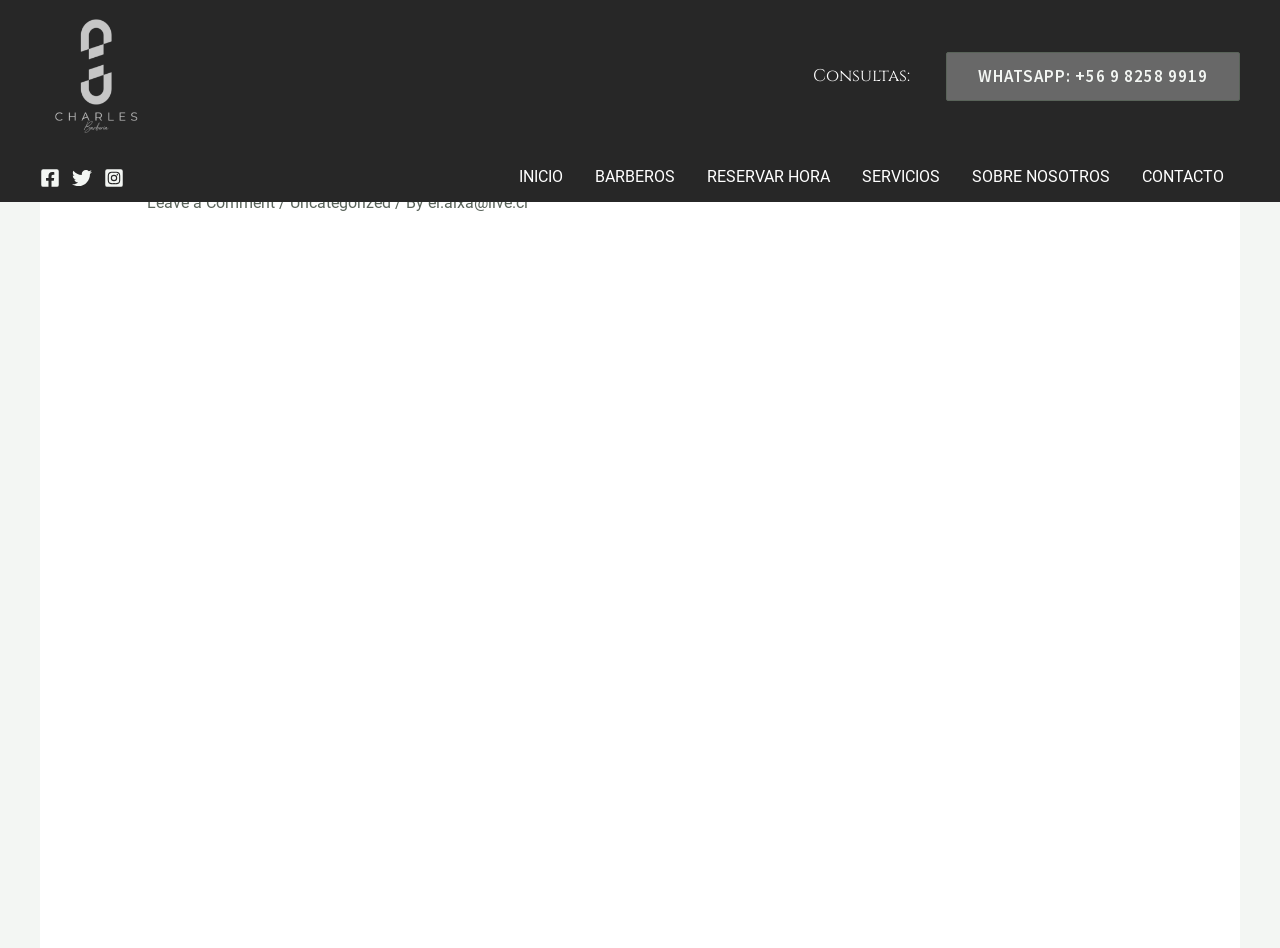How many social media links are there on the webpage?
Look at the image and respond with a single word or a short phrase.

3